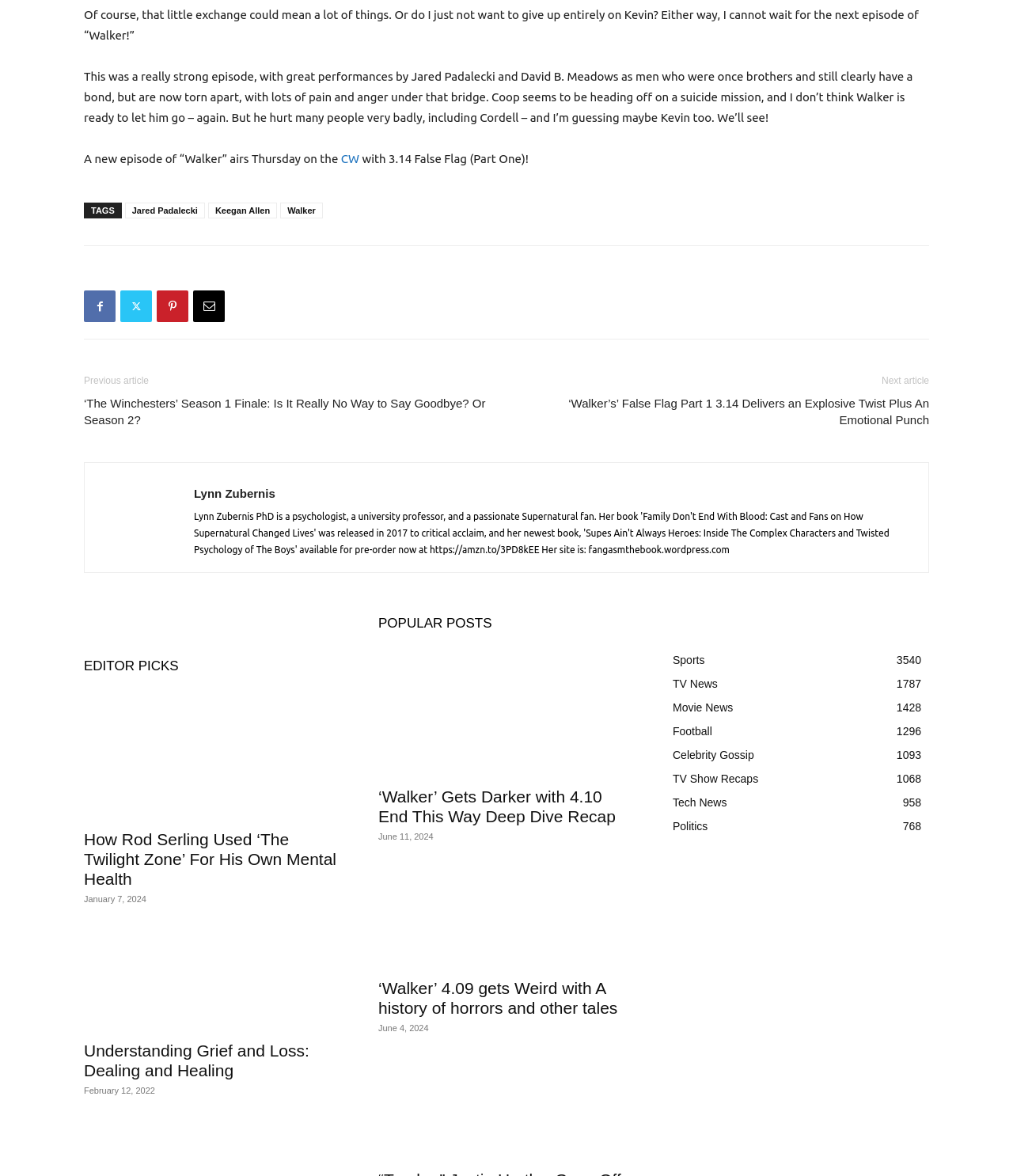Please identify the bounding box coordinates of the area that needs to be clicked to follow this instruction: "View the popular post about Walker".

[0.373, 0.551, 0.627, 0.66]